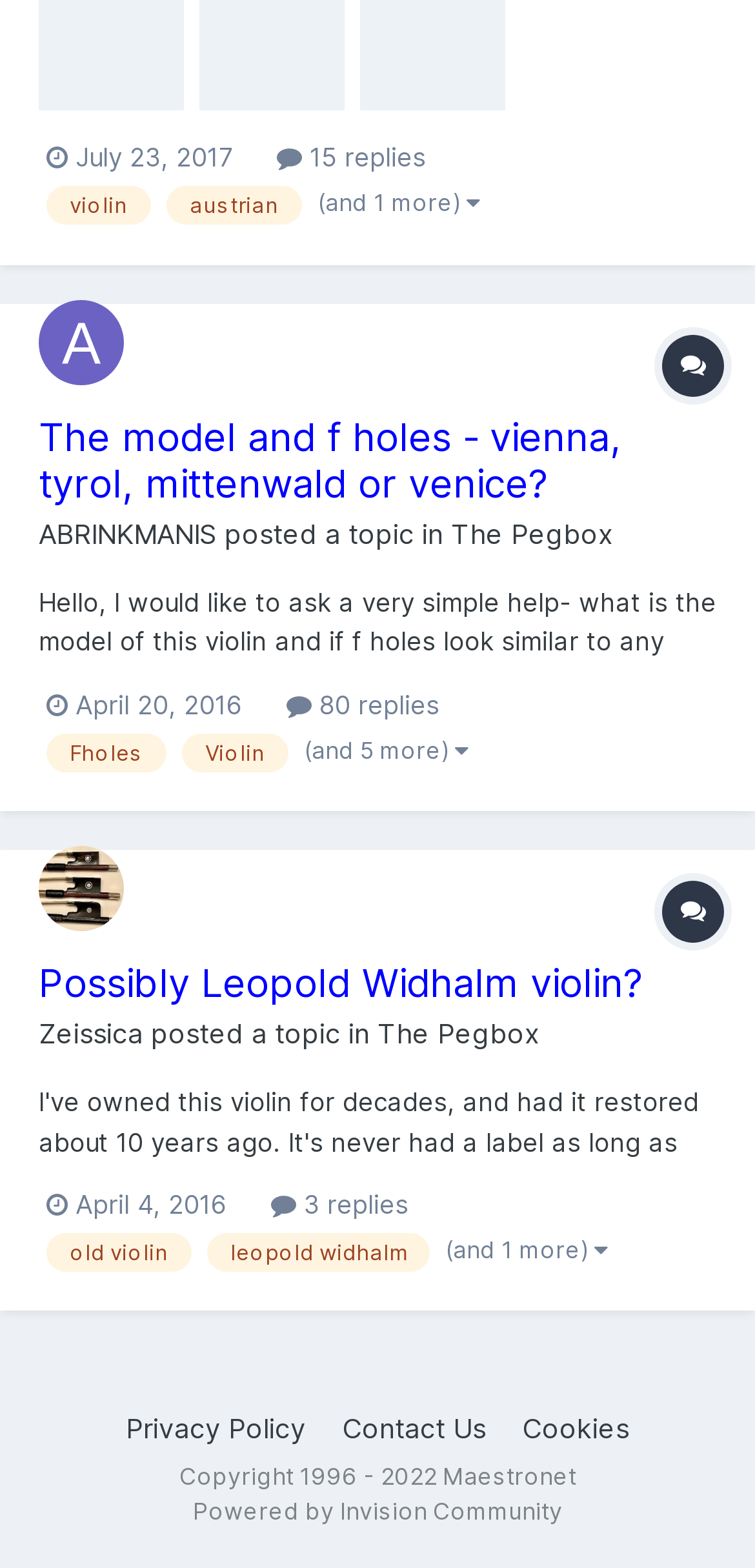Locate the bounding box coordinates for the element described below: "April 4, 2016". The coordinates must be four float values between 0 and 1, formatted as [left, top, right, bottom].

[0.062, 0.758, 0.3, 0.778]